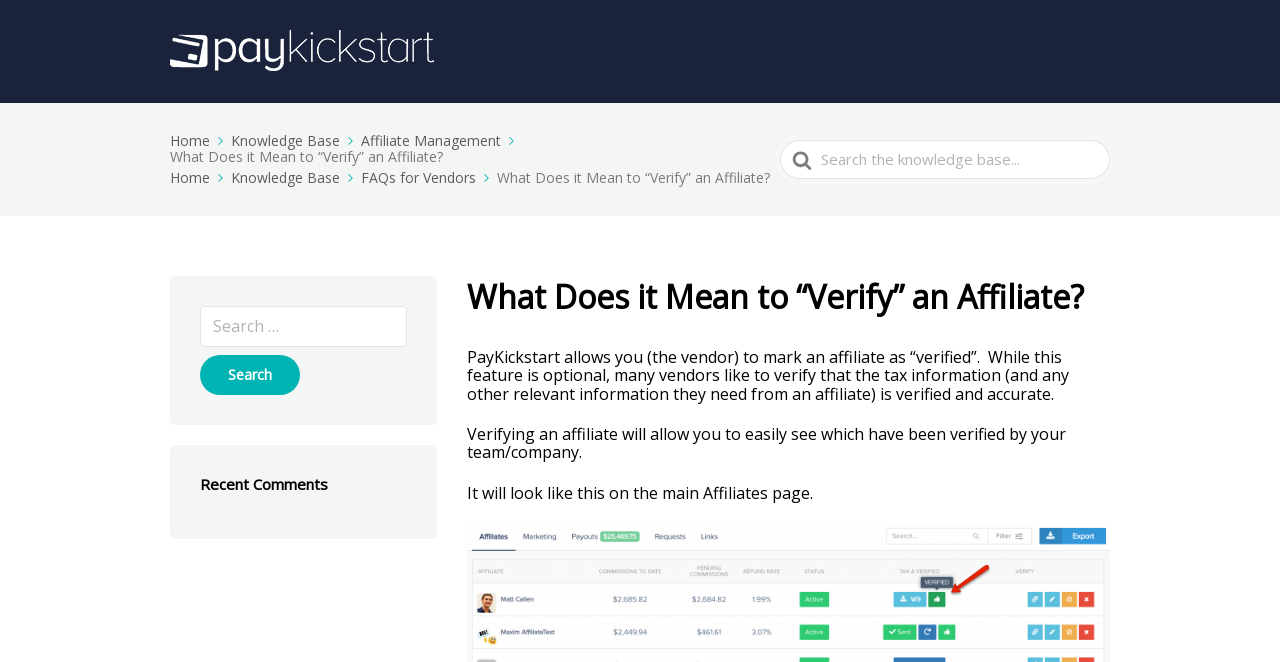Examine the screenshot and answer the question in as much detail as possible: What is the purpose of marking an affiliate as 'verified'?

The webpage states that marking an affiliate as 'verified' allows vendors to verify that the tax information and any other relevant information they need from an affiliate is accurate. This is an optional feature, but many vendors like to use it to ensure they have accurate information.